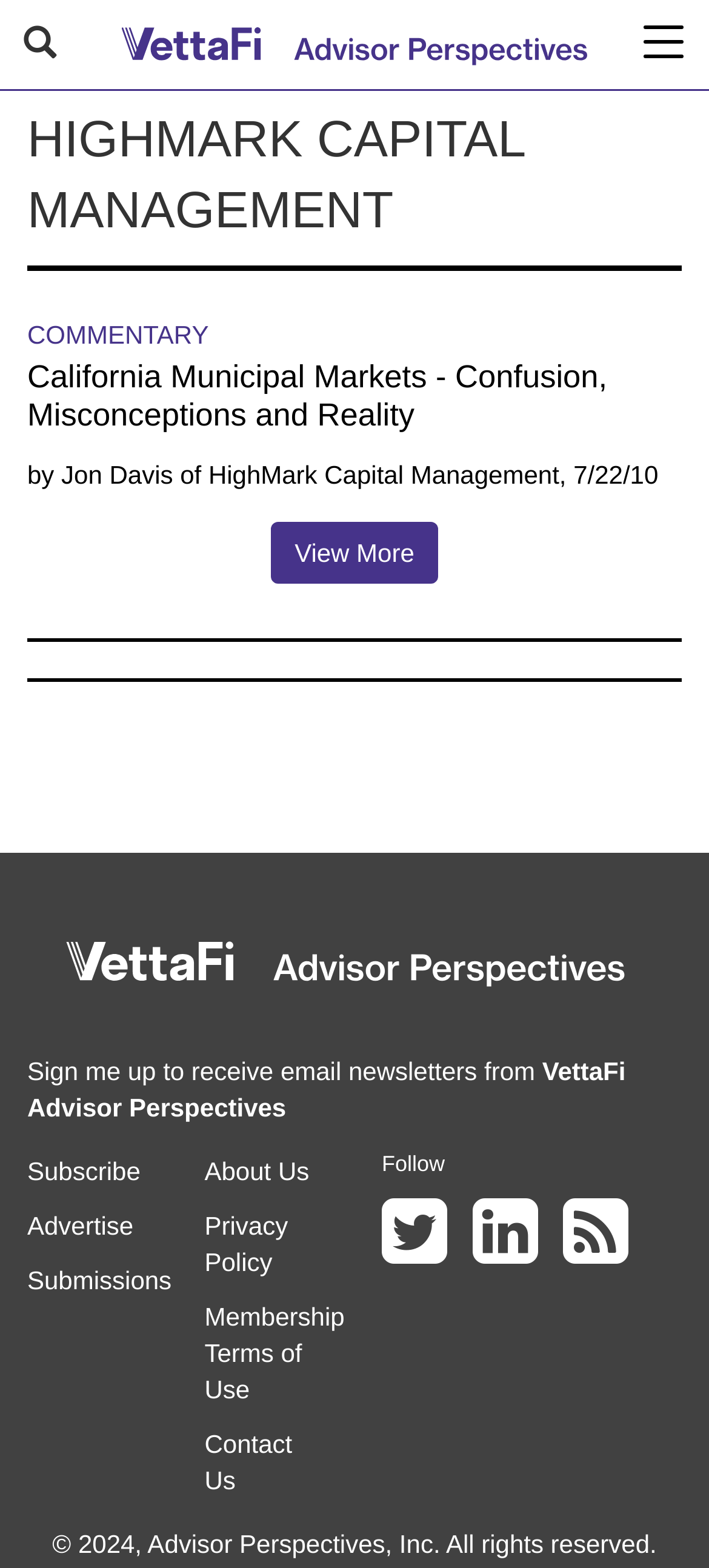Kindly provide the bounding box coordinates of the section you need to click on to fulfill the given instruction: "View hashtags".

None